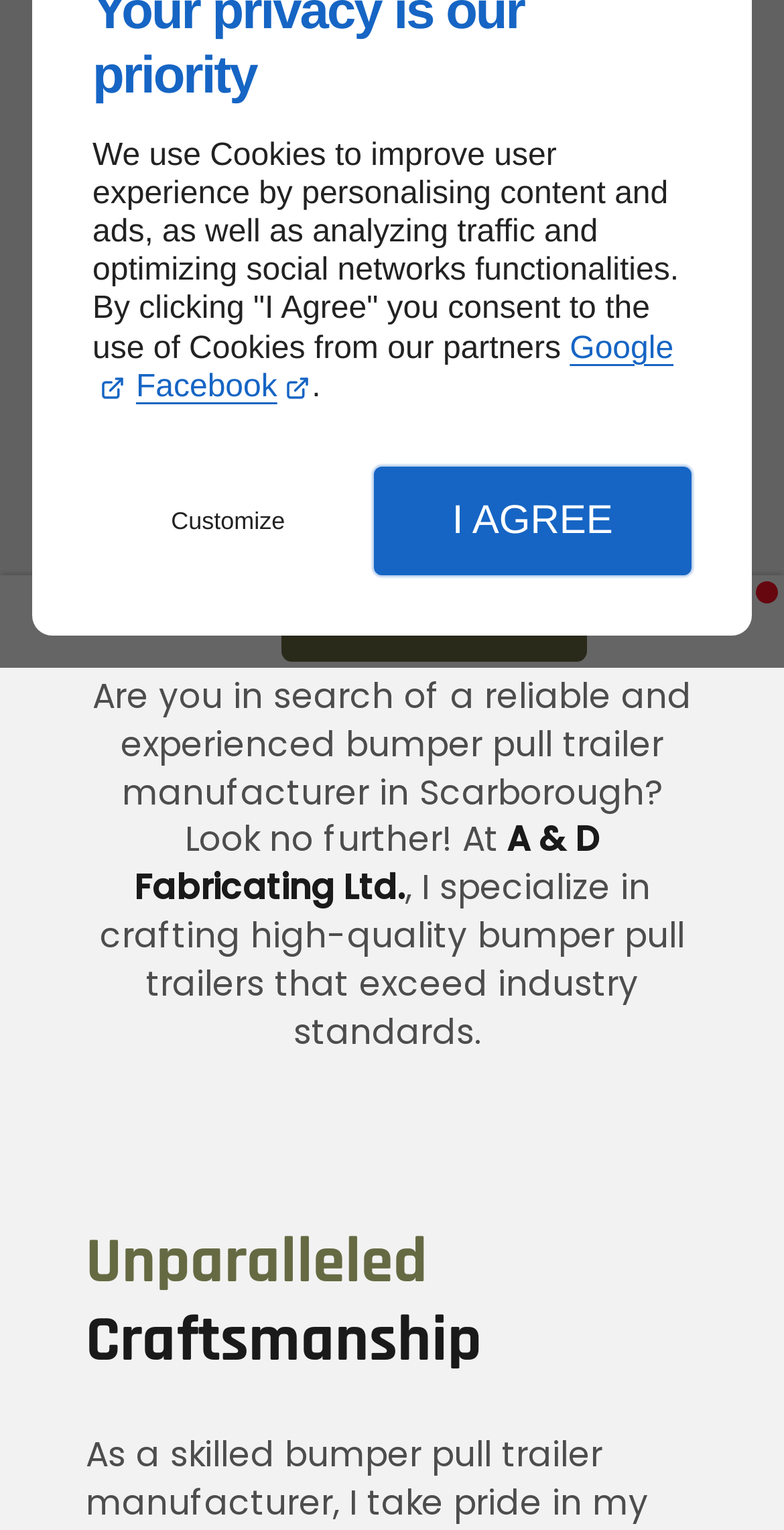Using the webpage screenshot and the element description Subha Samachar, determine the bounding box coordinates. Specify the coordinates in the format (top-left x, top-left y, bottom-right x, bottom-right y) with values ranging from 0 to 1.

None